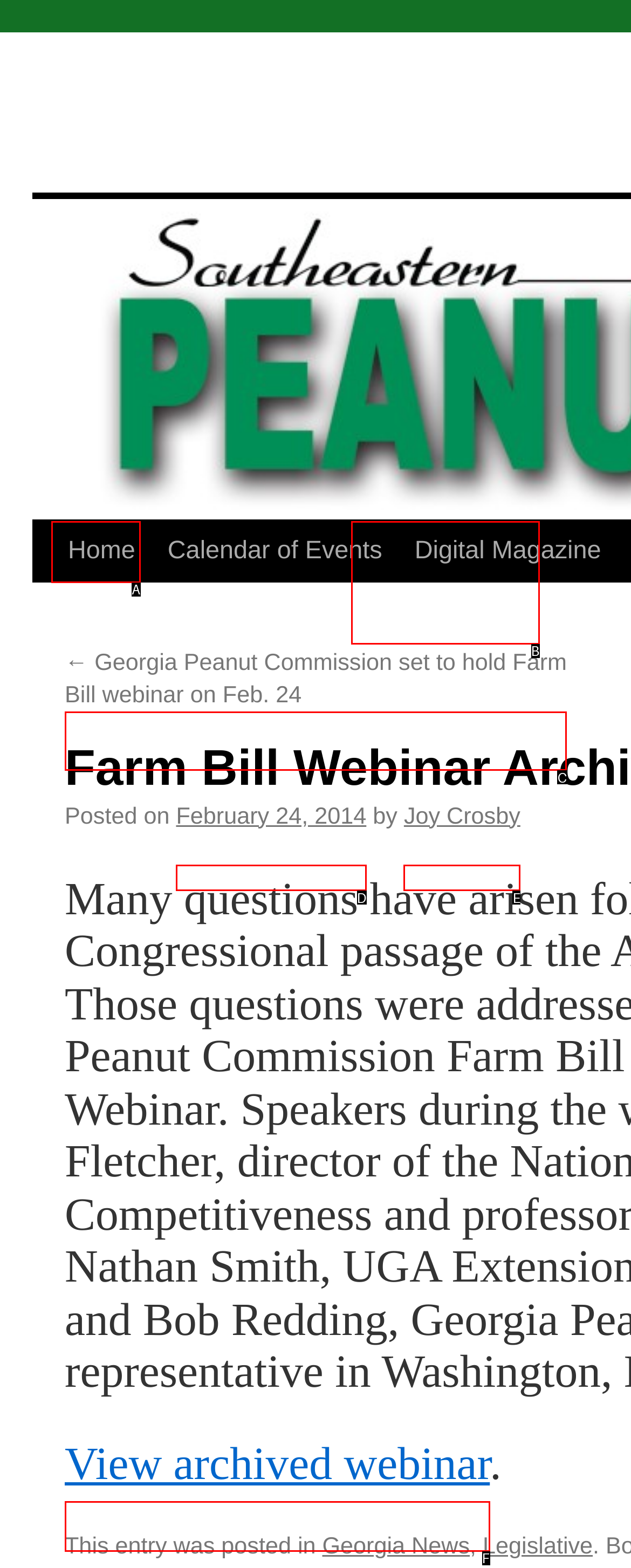Tell me which one HTML element best matches the description: Home Answer with the option's letter from the given choices directly.

A